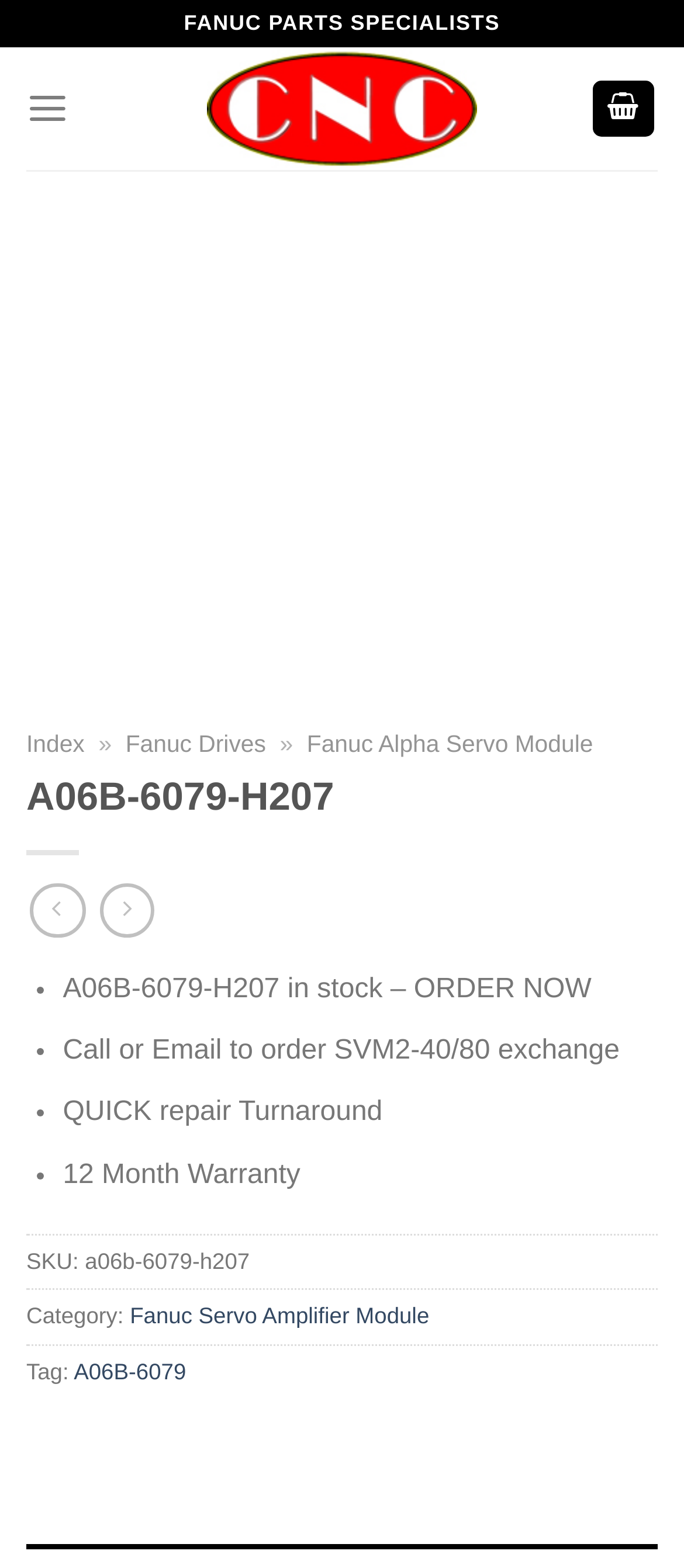Is the product in stock?
Using the image as a reference, answer the question with a short word or phrase.

Yes